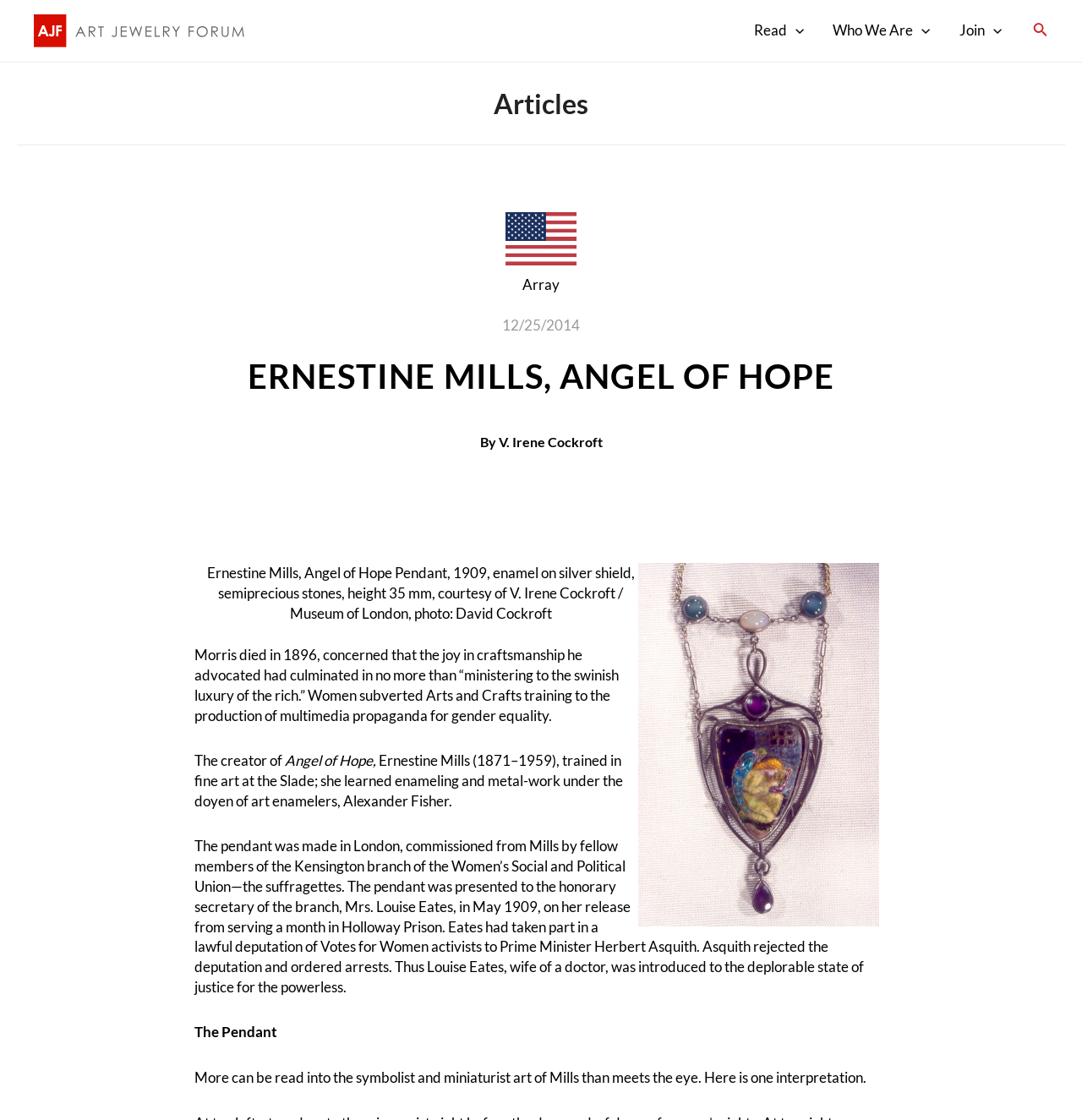Identify the bounding box coordinates of the area that should be clicked in order to complete the given instruction: "Click HOME". The bounding box coordinates should be four float numbers between 0 and 1, i.e., [left, top, right, bottom].

None